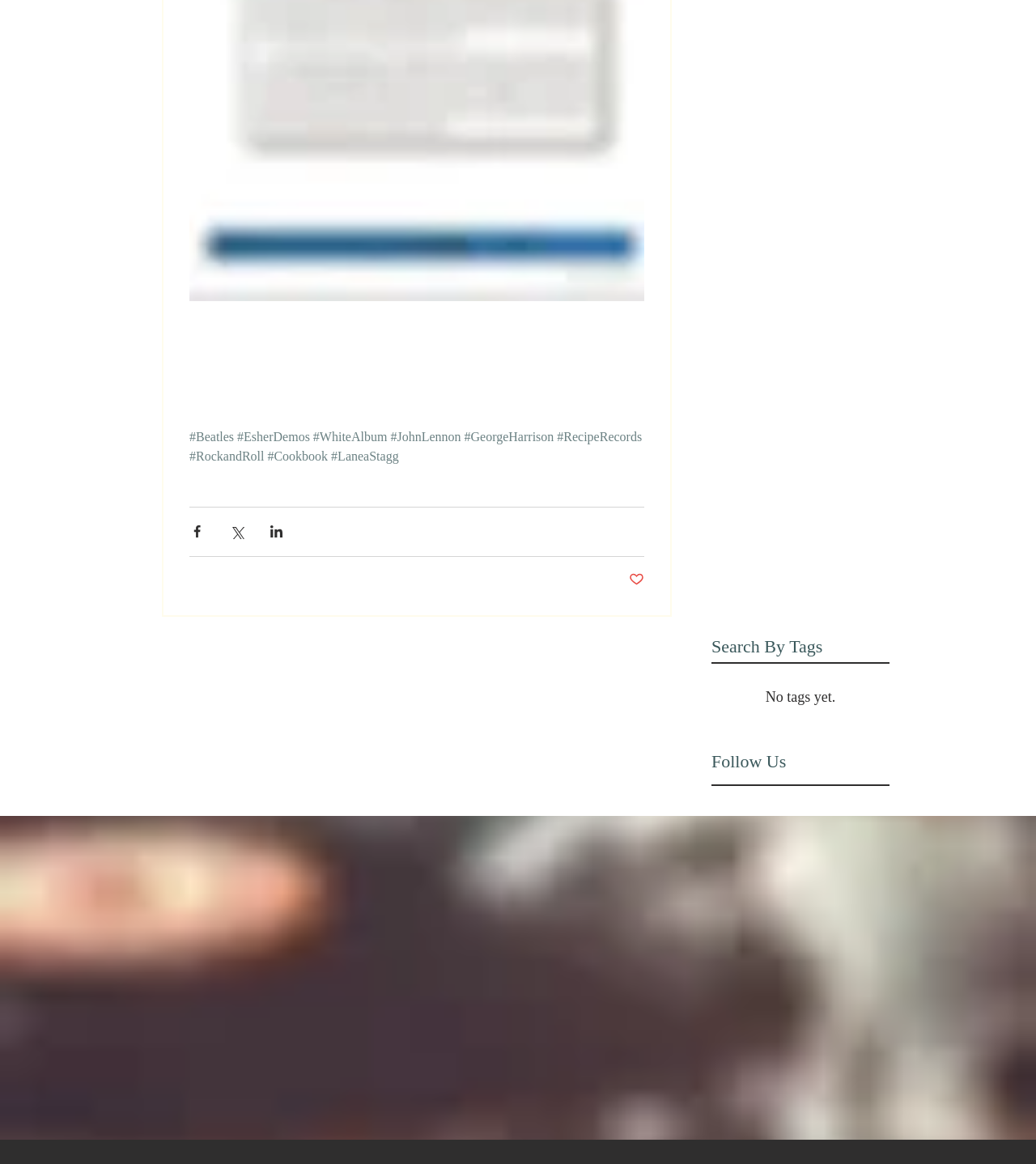Use one word or a short phrase to answer the question provided: 
What is the name of the author?

Lanea Stagg